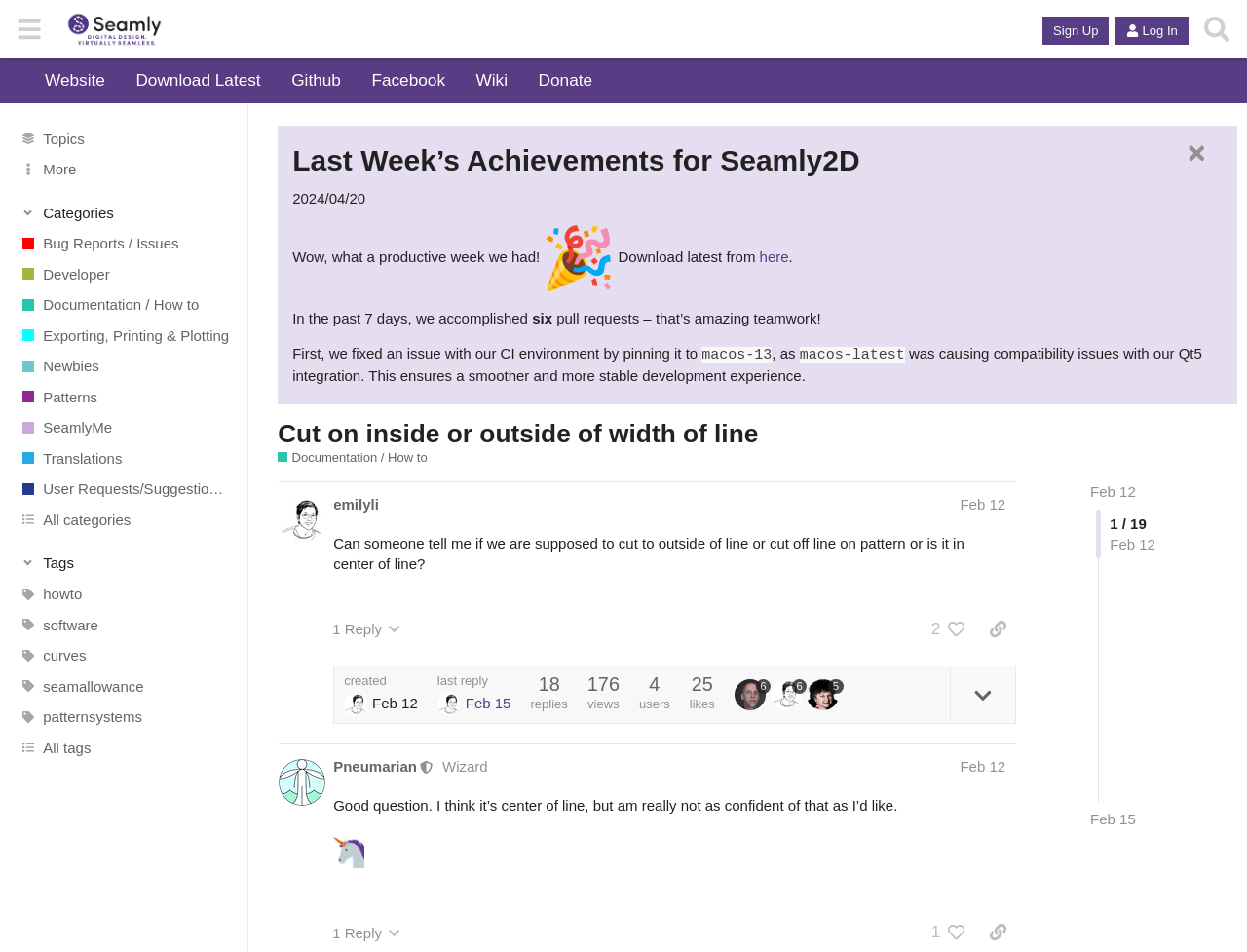How many categories are there in the sidebar?
Using the image as a reference, answer the question in detail.

The categories in the sidebar can be found by counting the links starting from 'Bug Reports / Issues' to 'All categories'. There are 13 categories in total.